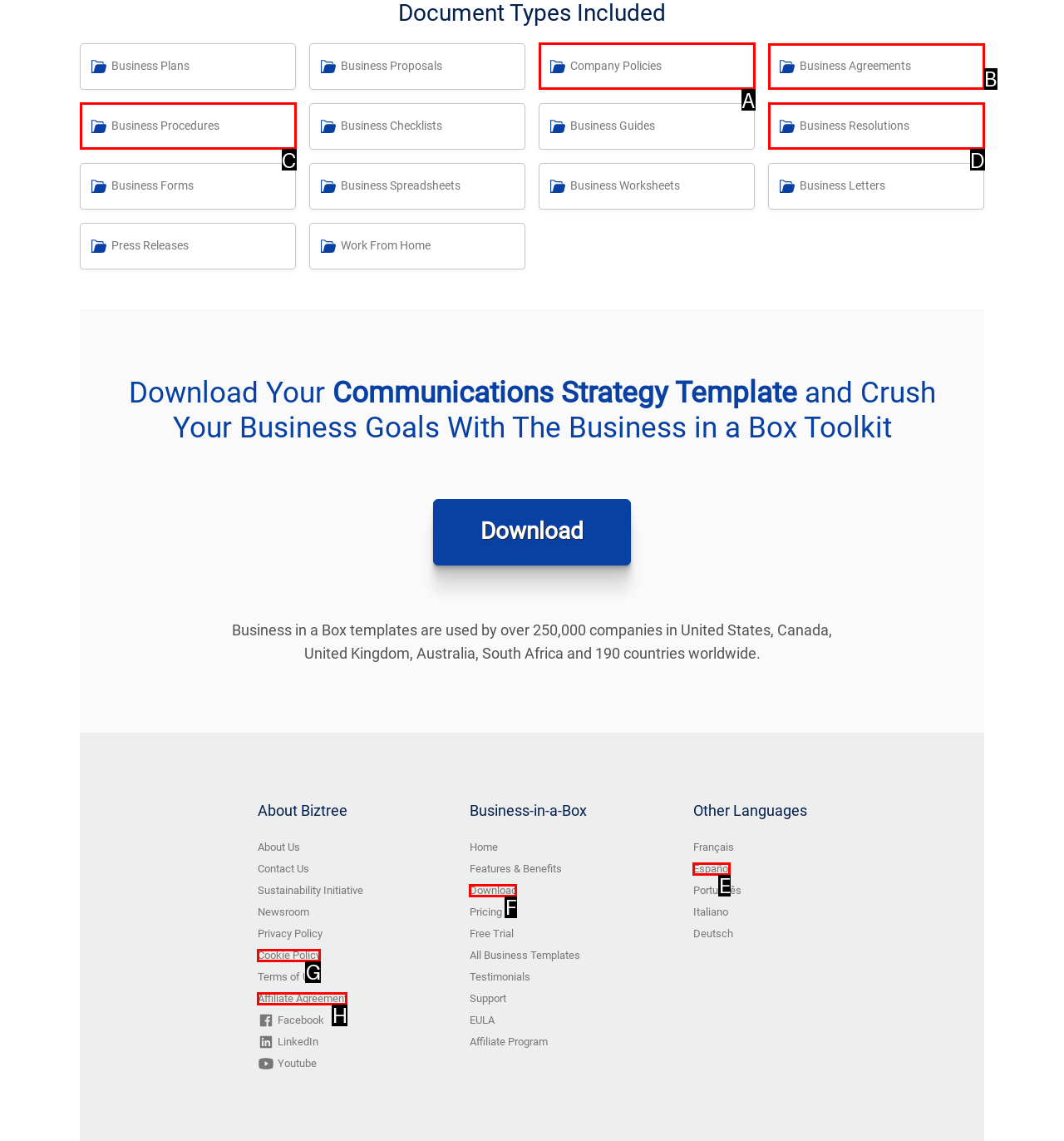To complete the task: Explore Business Agreements, which option should I click? Answer with the appropriate letter from the provided choices.

B